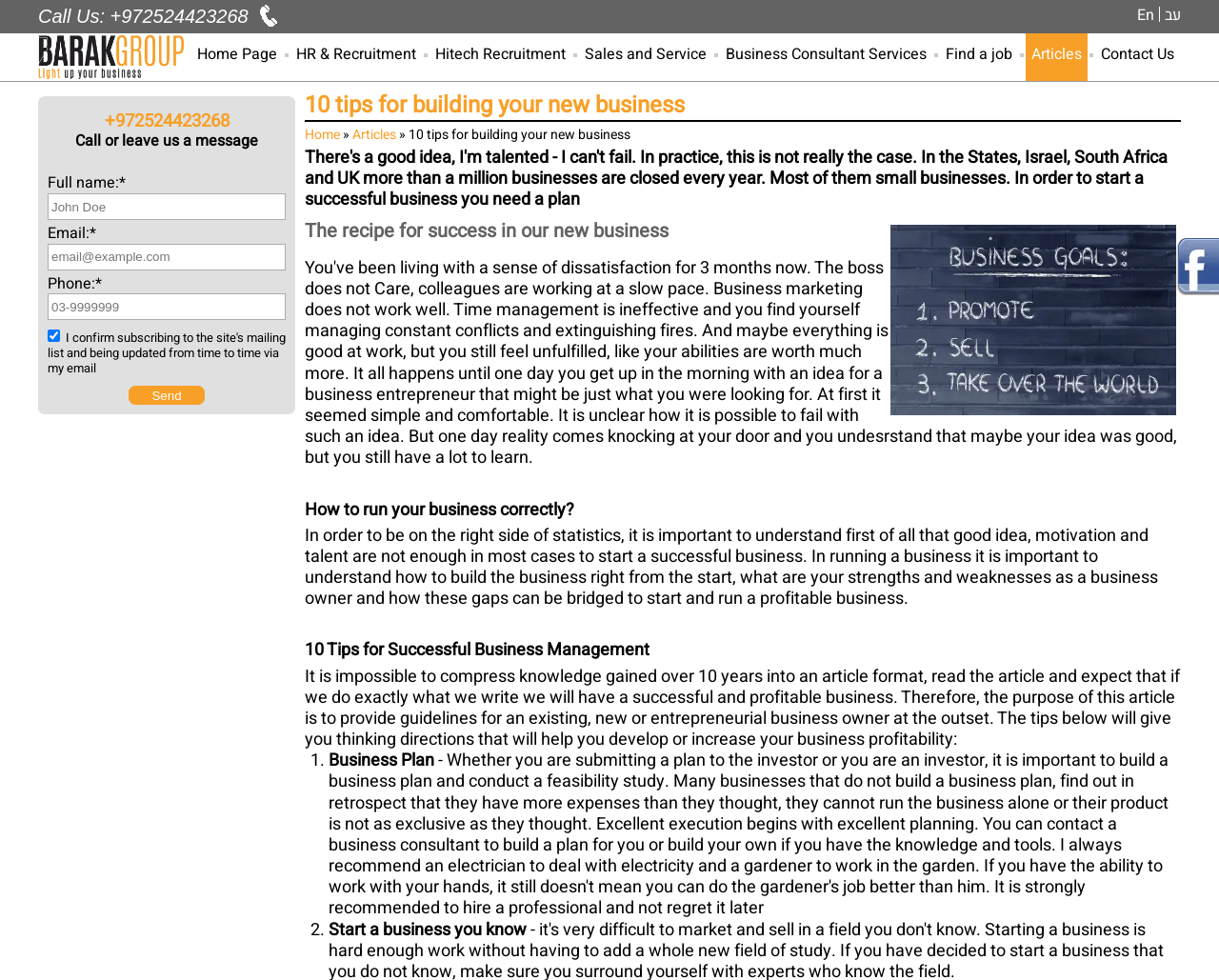Please determine the bounding box coordinates of the element to click on in order to accomplish the following task: "Call the phone number". Ensure the coordinates are four float numbers ranging from 0 to 1, i.e., [left, top, right, bottom].

[0.031, 0.005, 0.204, 0.029]